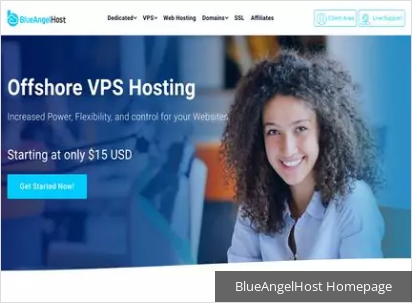What is the purpose of the 'Get Started Now!' button?
Use the image to answer the question with a single word or phrase.

To invite visitors to take action